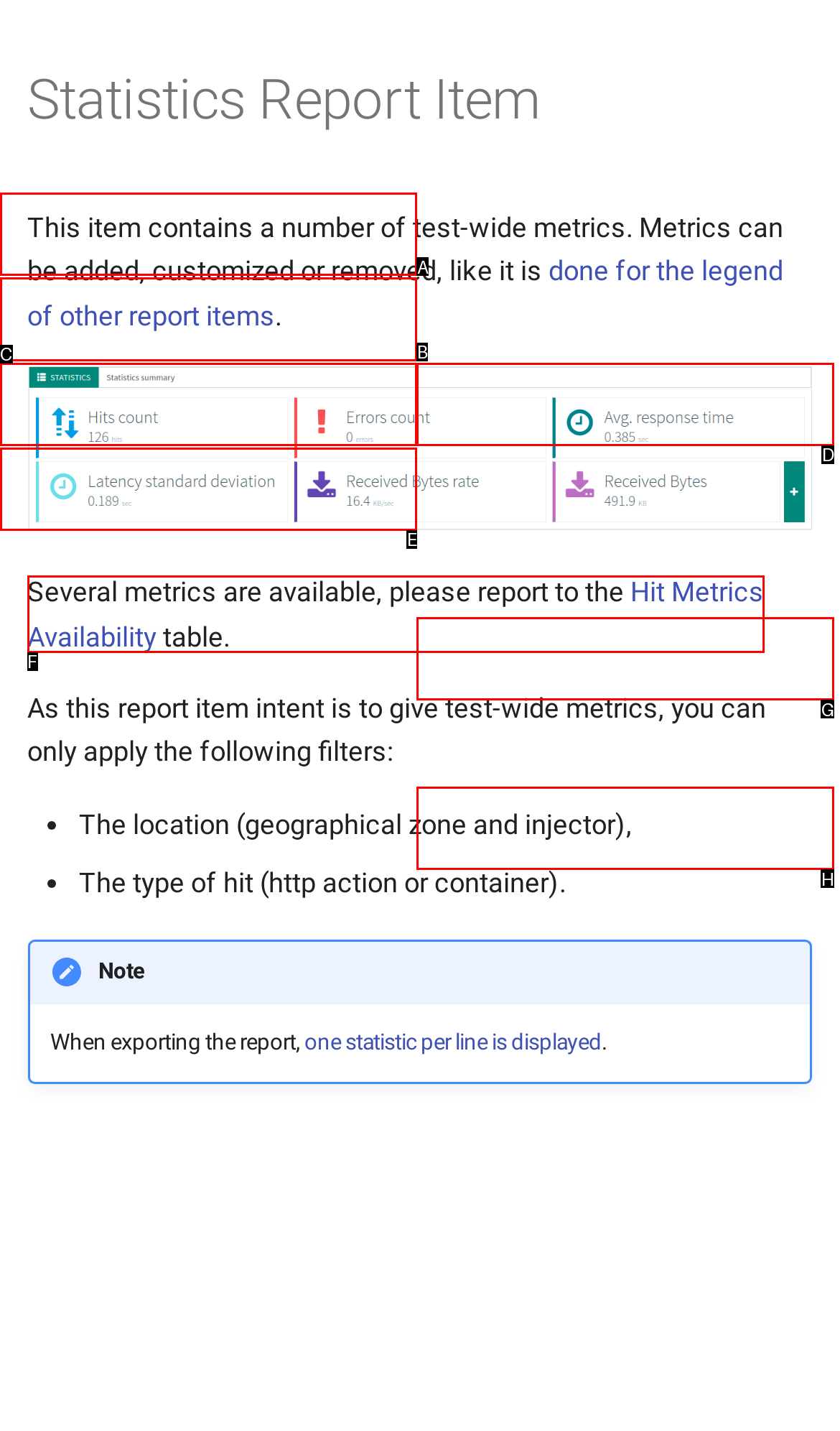Determine which option matches the element description: What is OctoPerf?
Reply with the letter of the appropriate option from the options provided.

A